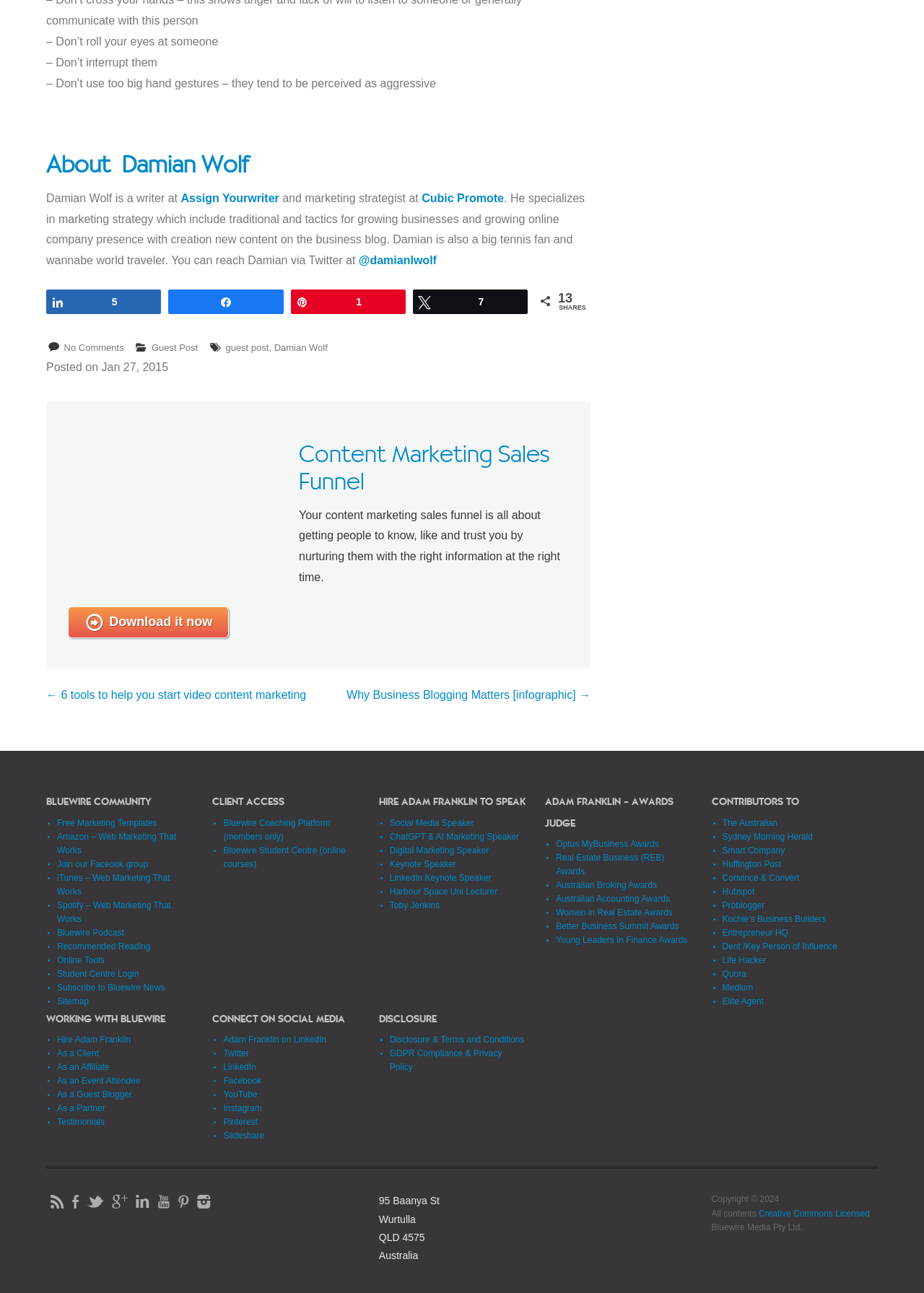What is Adam Franklin's role?
Please answer the question as detailed as possible based on the image.

According to the webpage, Adam Franklin is a speaker and an awards judge, which is mentioned in the sections 'HIRE ADAM FRANKLIN TO SPEAK' and 'ADAM FRANKLIN – AWARDS JUDGE'.